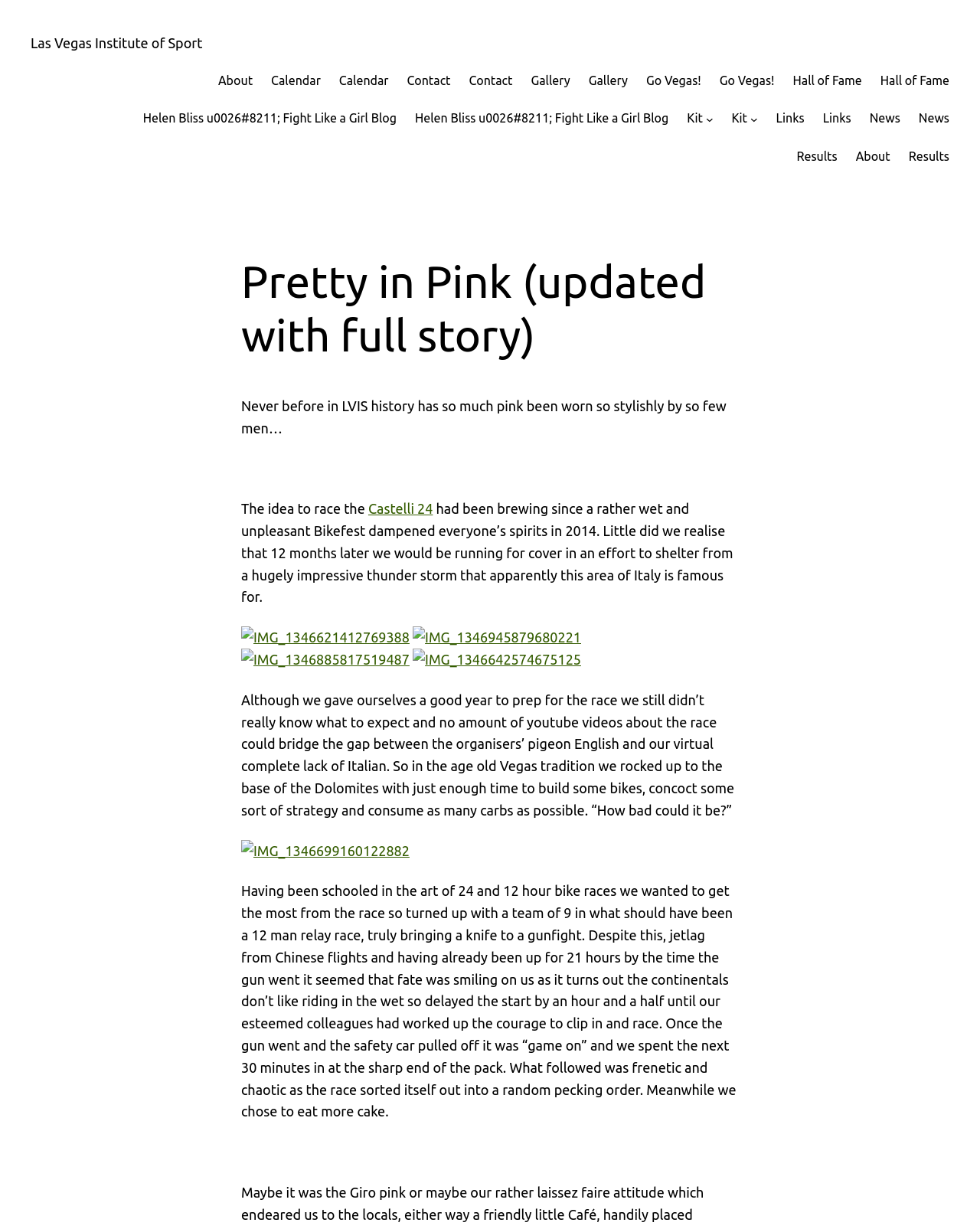Provide a thorough and detailed response to the question by examining the image: 
What did the team do while waiting for the race to start?

According to the story, while waiting for the race to start, the team from Las Vegas Institute of Sport chose to eat more cake, despite being jet-lagged and having already been up for 21 hours.